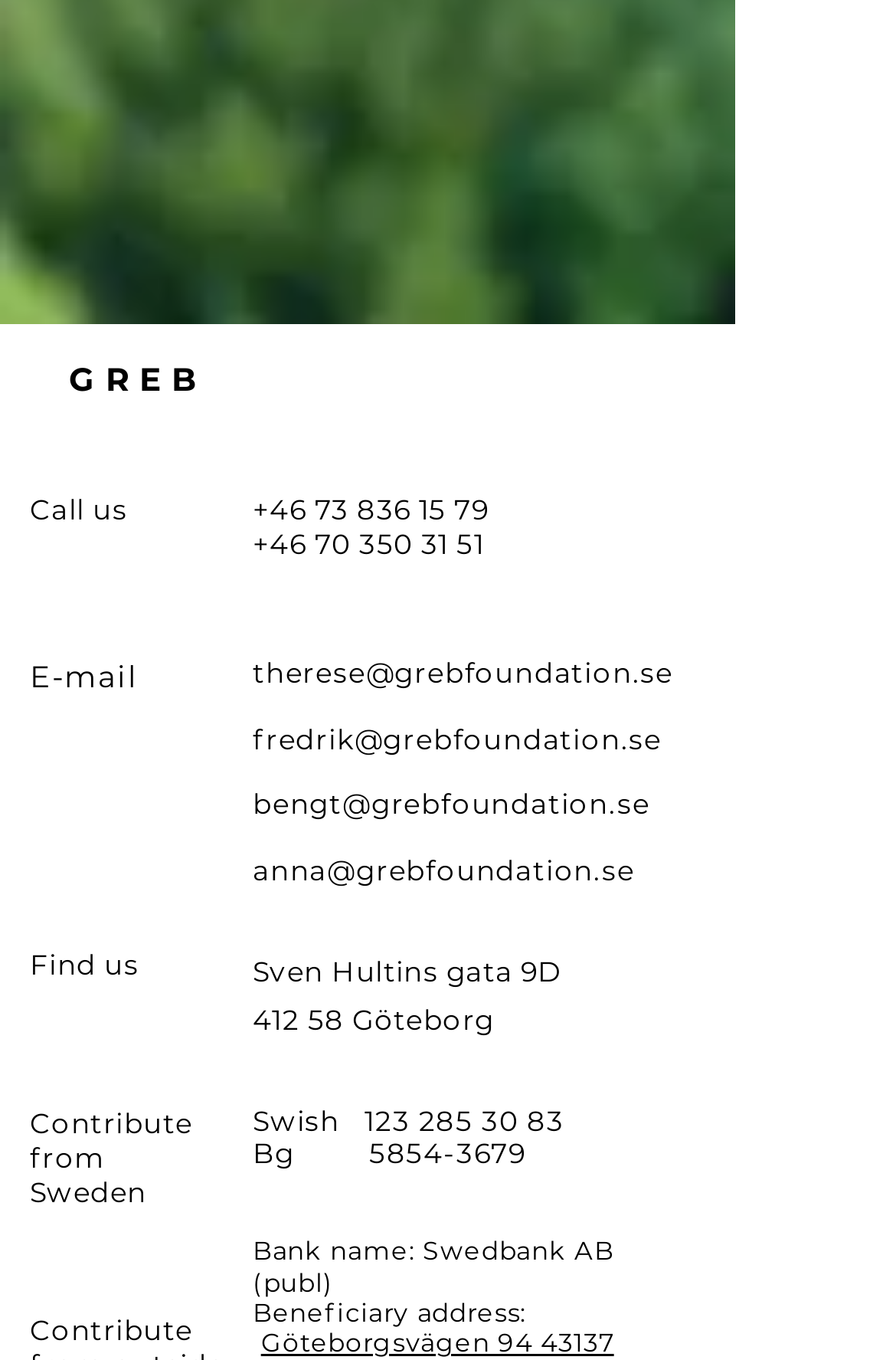Identify the bounding box coordinates for the region of the element that should be clicked to carry out the instruction: "Contribute from Sweden". The bounding box coordinates should be four float numbers between 0 and 1, i.e., [left, top, right, bottom].

[0.033, 0.813, 0.215, 0.889]